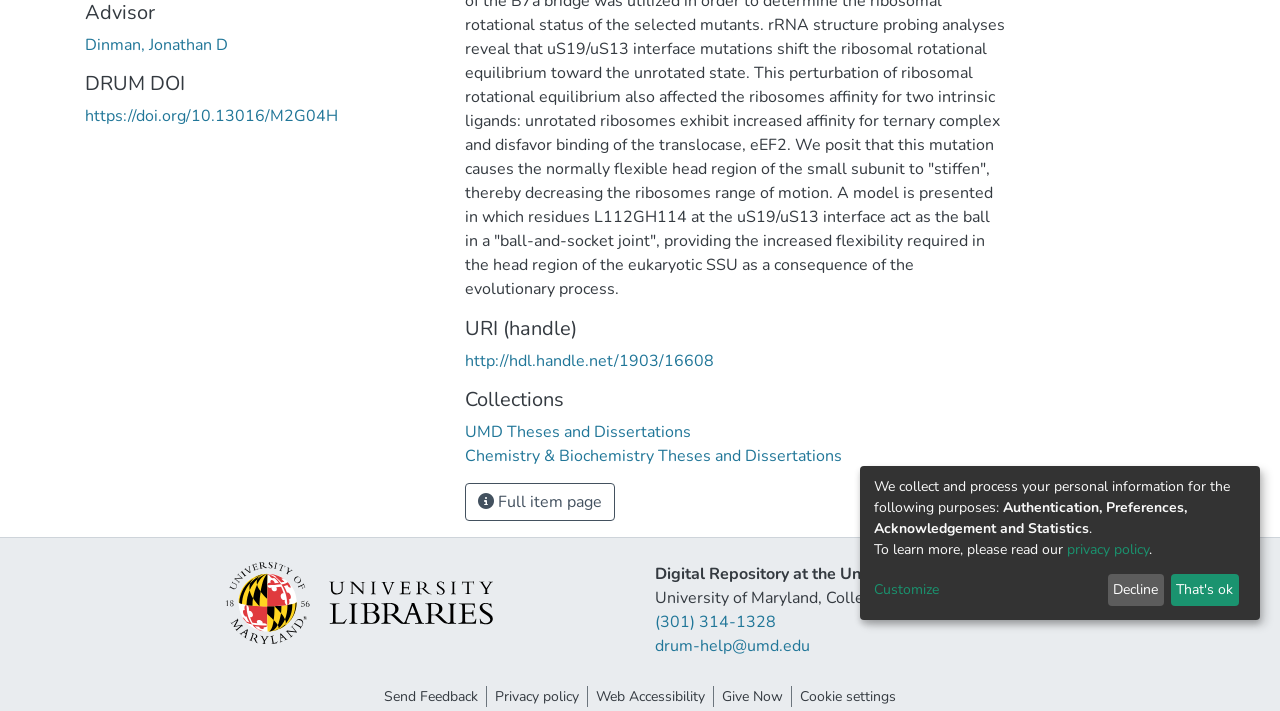Using the element description provided, determine the bounding box coordinates in the format (top-left x, top-left y, bottom-right x, bottom-right y). Ensure that all values are floating point numbers between 0 and 1. Element description: Send Feedback

[0.294, 0.903, 0.38, 0.932]